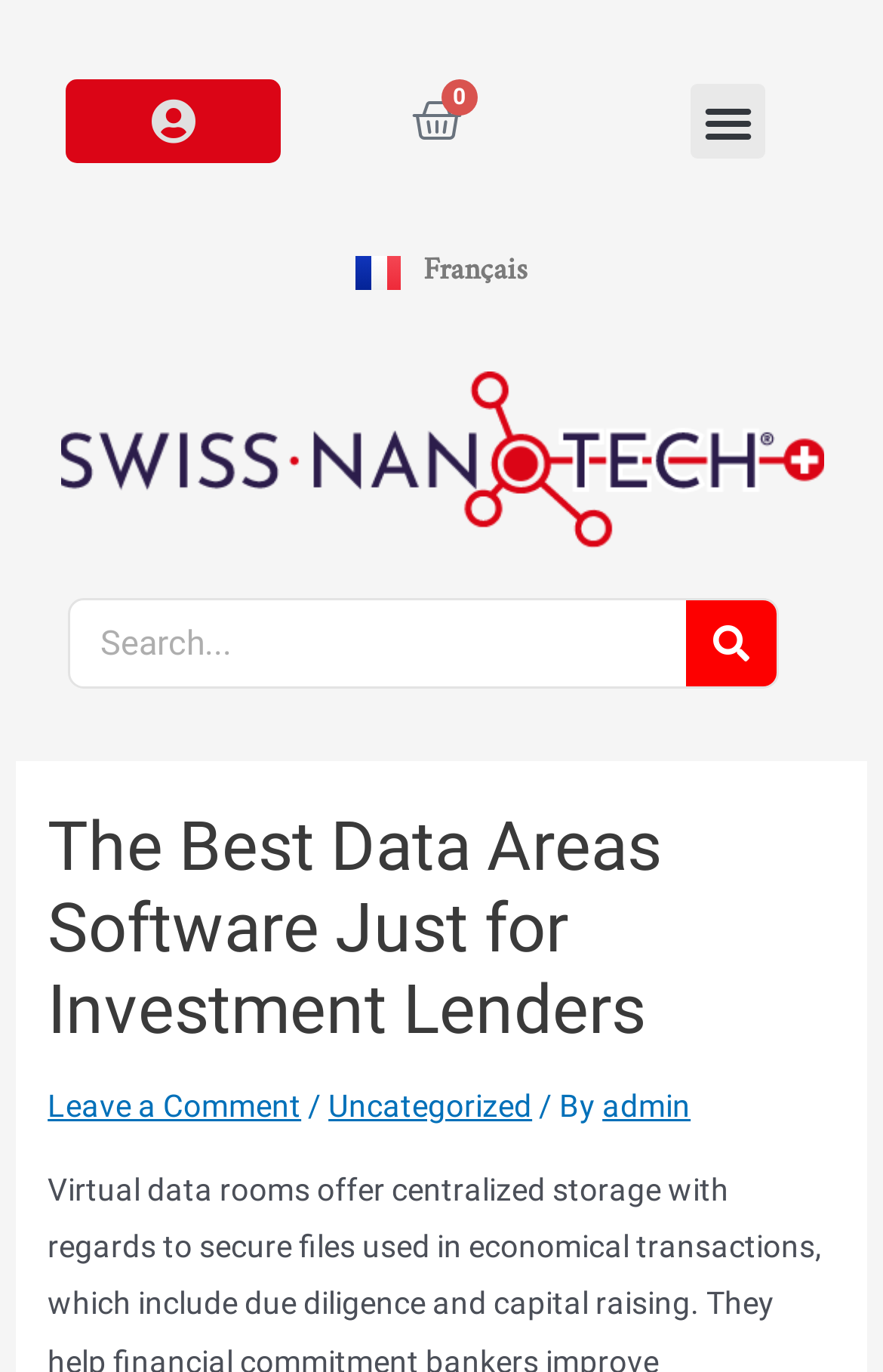Determine the bounding box coordinates of the element's region needed to click to follow the instruction: "Toggle the menu". Provide these coordinates as four float numbers between 0 and 1, formatted as [left, top, right, bottom].

[0.783, 0.061, 0.867, 0.116]